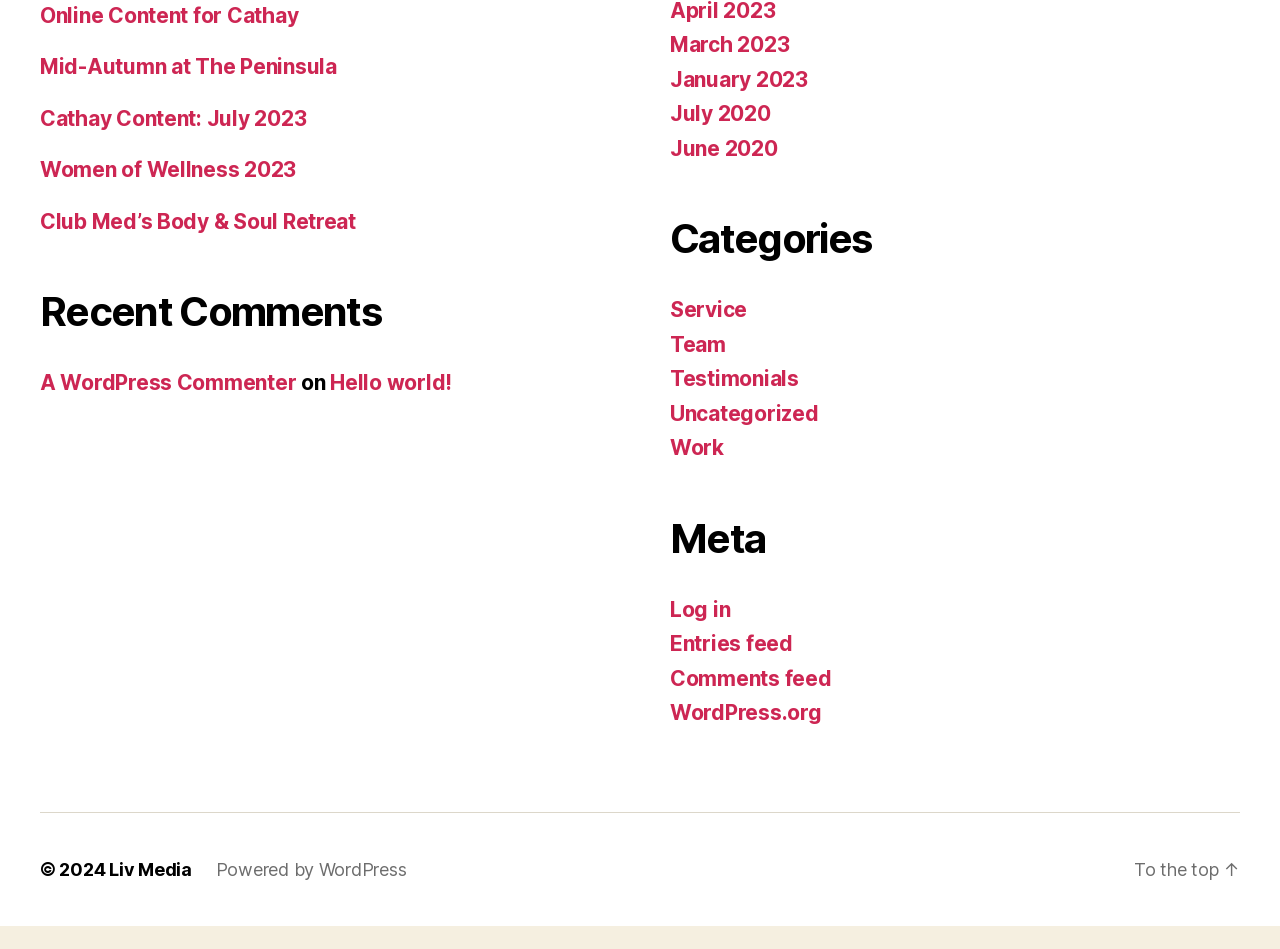Select the bounding box coordinates of the element I need to click to carry out the following instruction: "View online content for Cathay".

[0.031, 0.028, 0.233, 0.054]